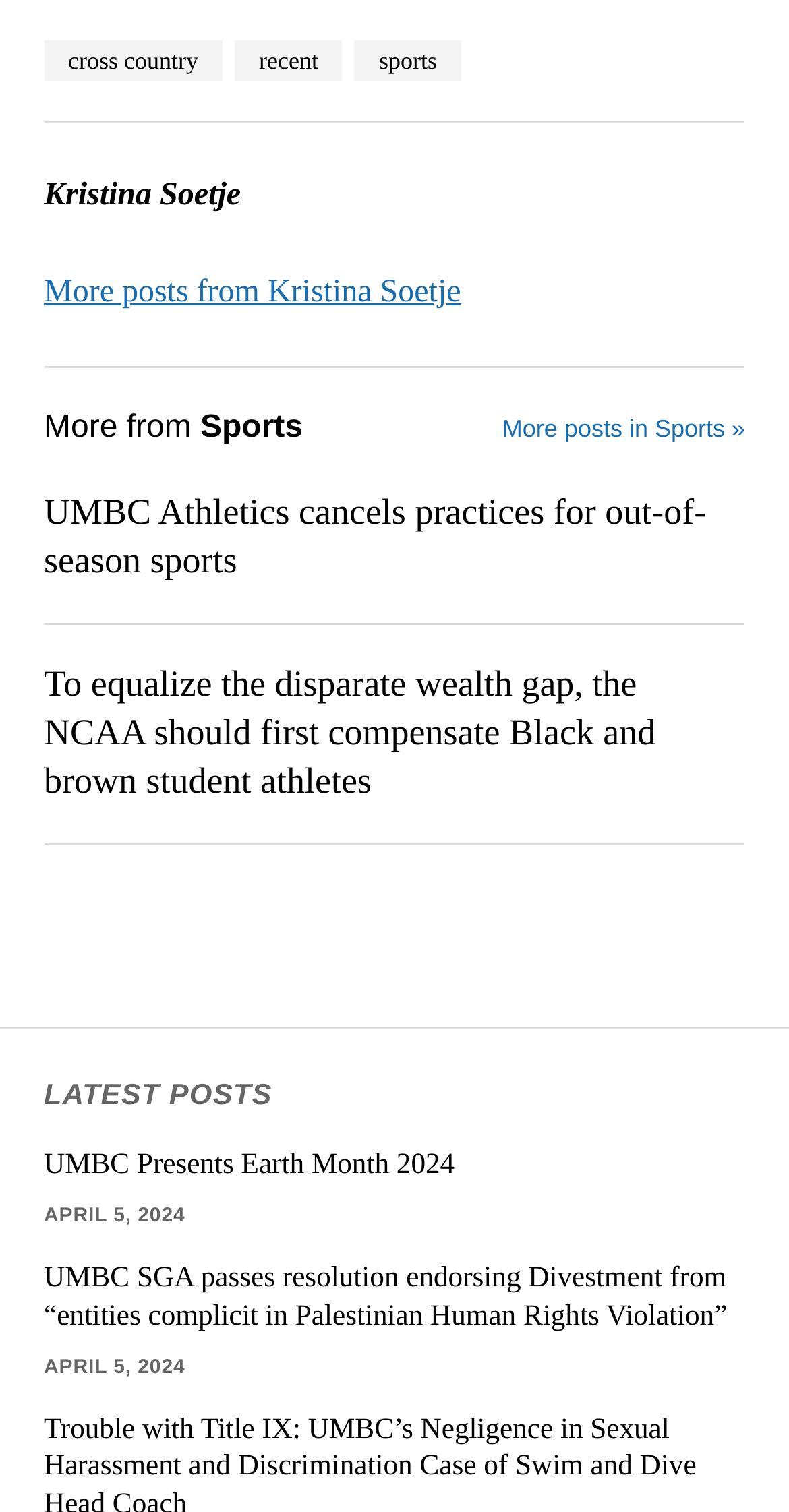Determine the bounding box coordinates for the region that must be clicked to execute the following instruction: "explore more sports posts".

[0.637, 0.267, 0.944, 0.299]